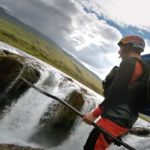Please answer the following question using a single word or phrase: 
What is the kayaker holding?

A paddle